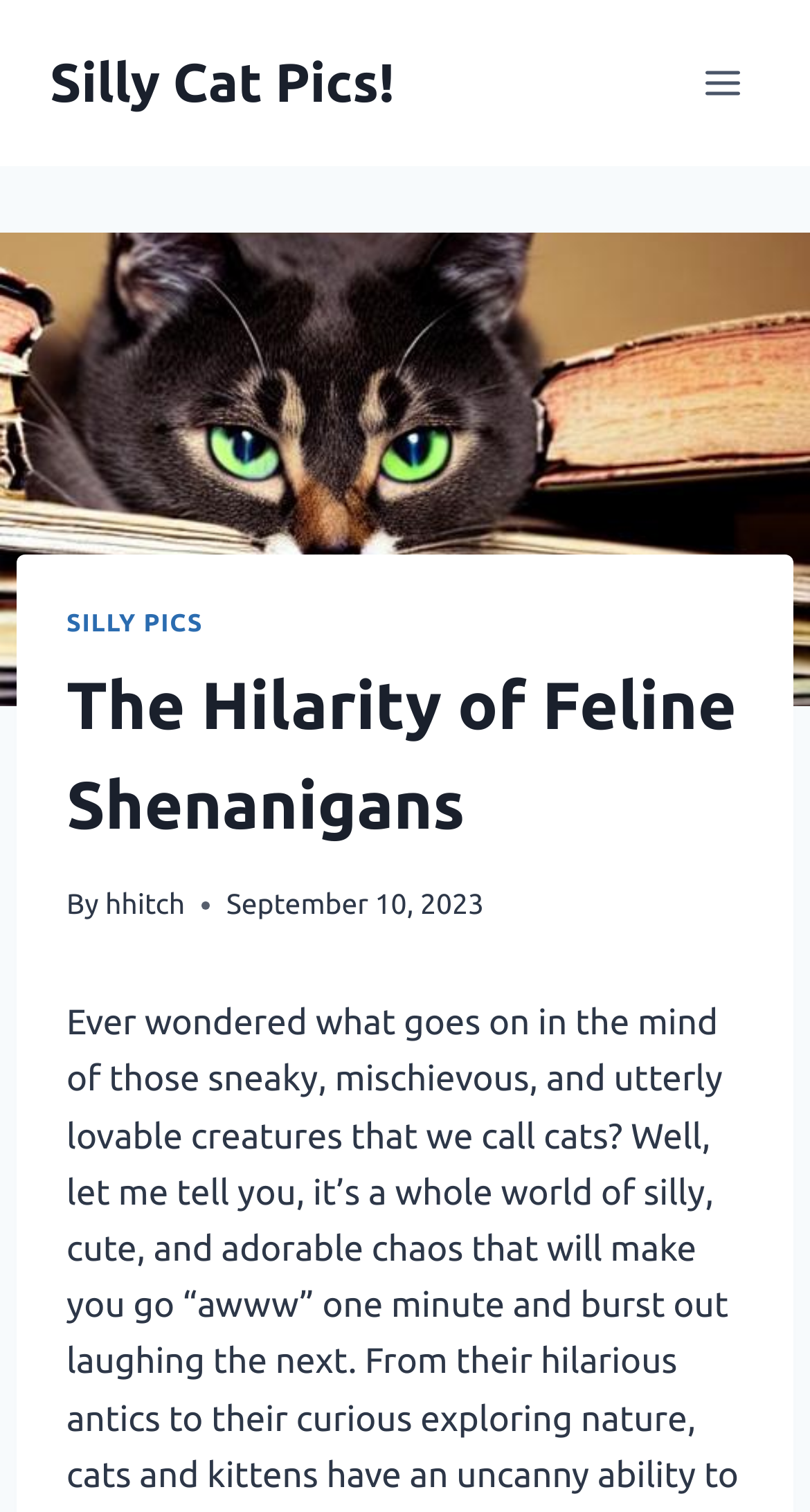Answer the question in one word or a short phrase:
What is the purpose of the 'Open menu' button?

To open a menu